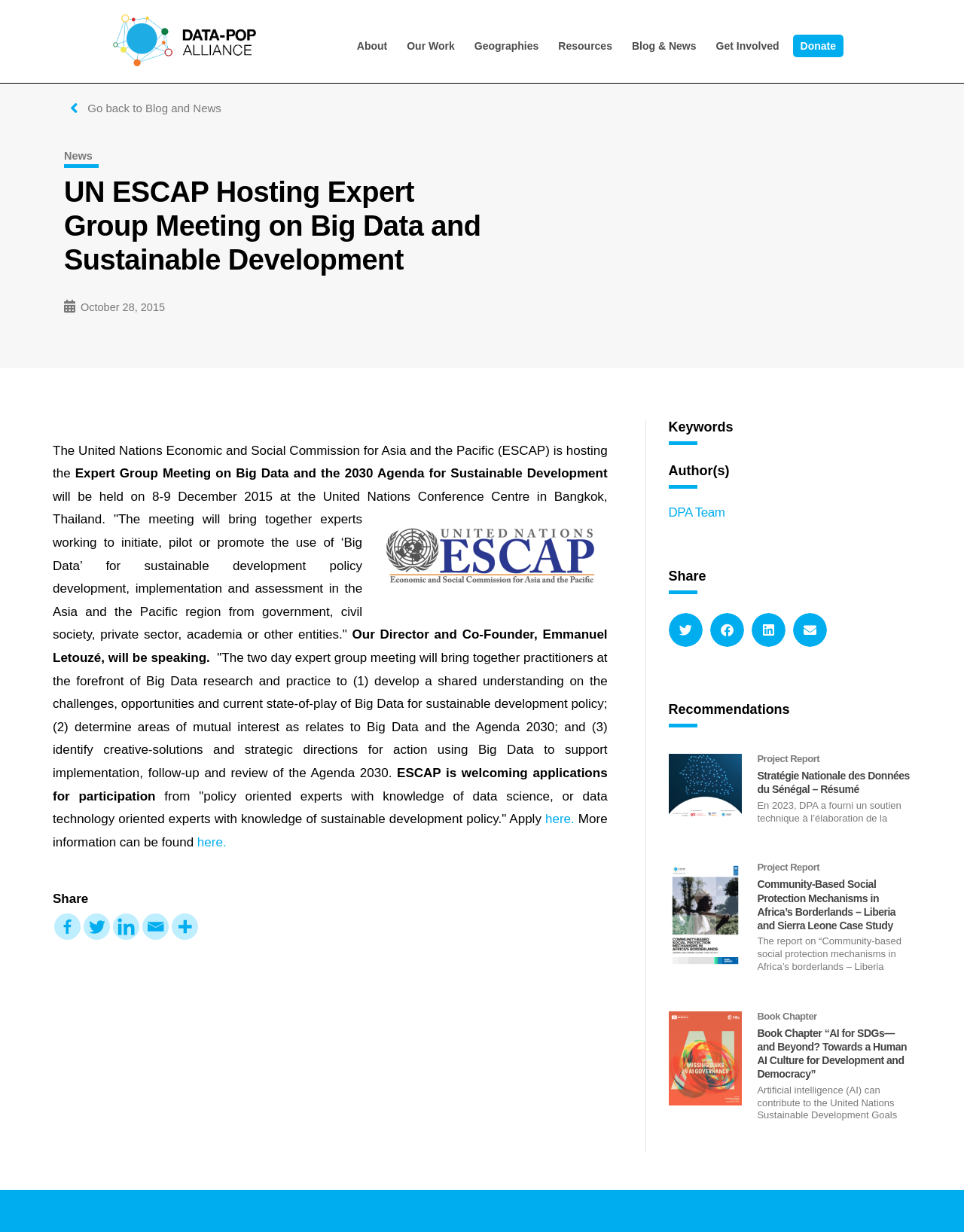Locate the coordinates of the bounding box for the clickable region that fulfills this instruction: "Read more about the Expert Group Meeting on Big Data and Sustainable Development".

[0.055, 0.379, 0.63, 0.39]